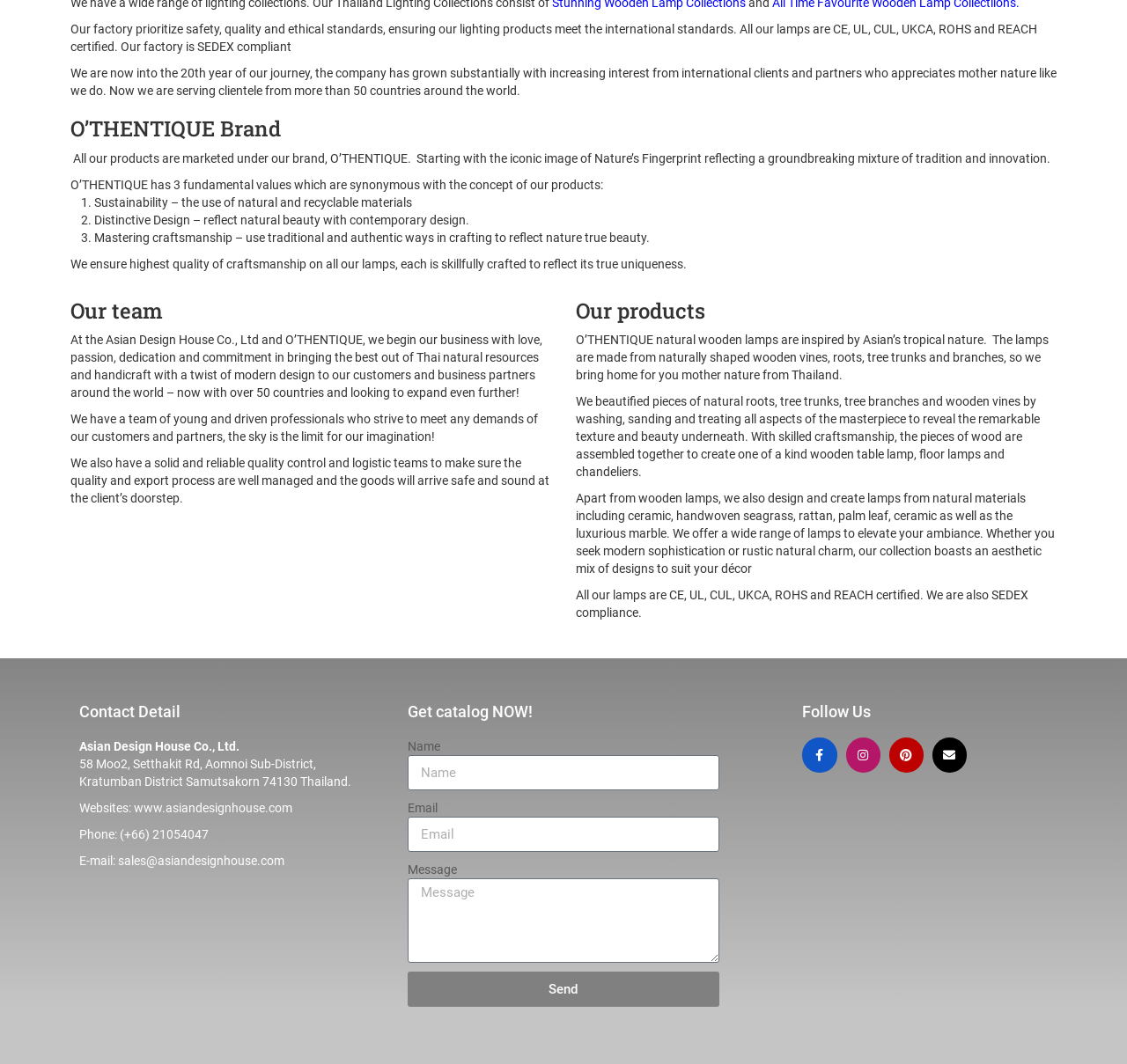What is the brand name of the company?
Please look at the screenshot and answer in one word or a short phrase.

O’THENTIQUE